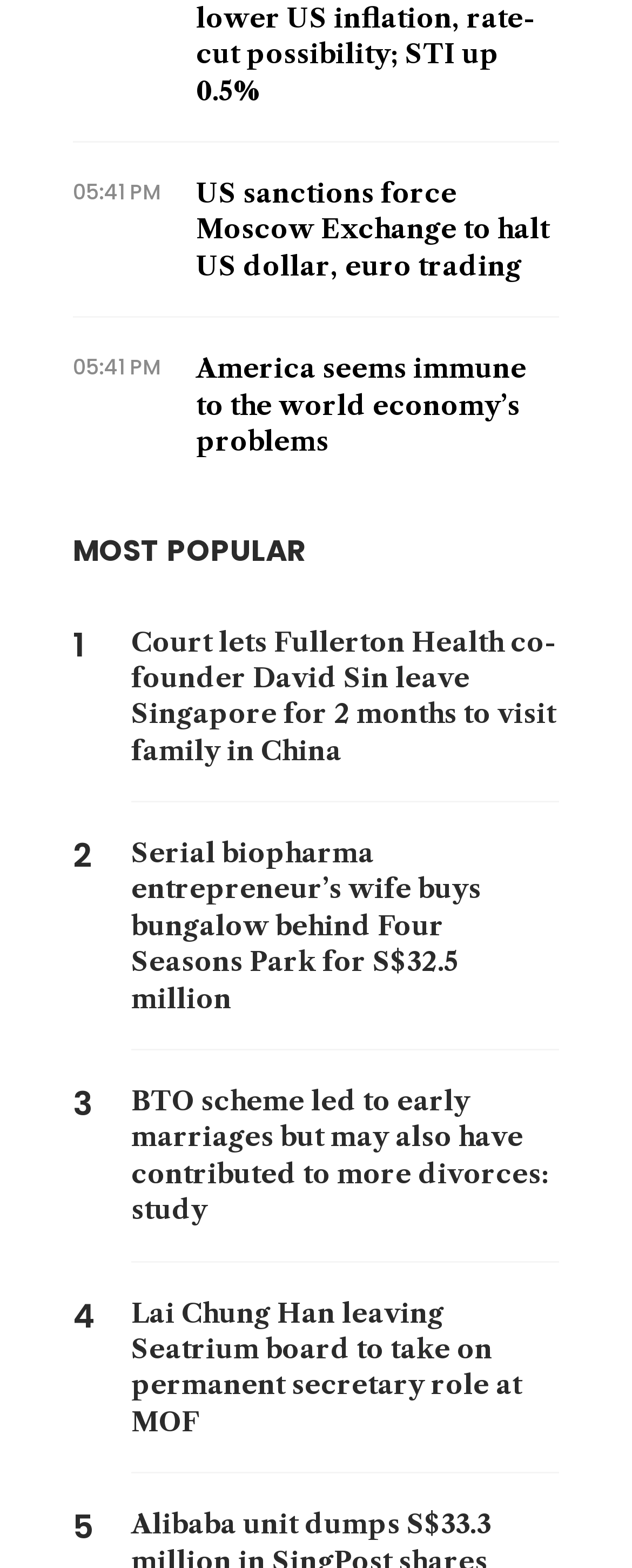Please give the bounding box coordinates of the area that should be clicked to fulfill the following instruction: "view article about America's economy". The coordinates should be in the format of four float numbers from 0 to 1, i.e., [left, top, right, bottom].

[0.31, 0.223, 0.885, 0.293]